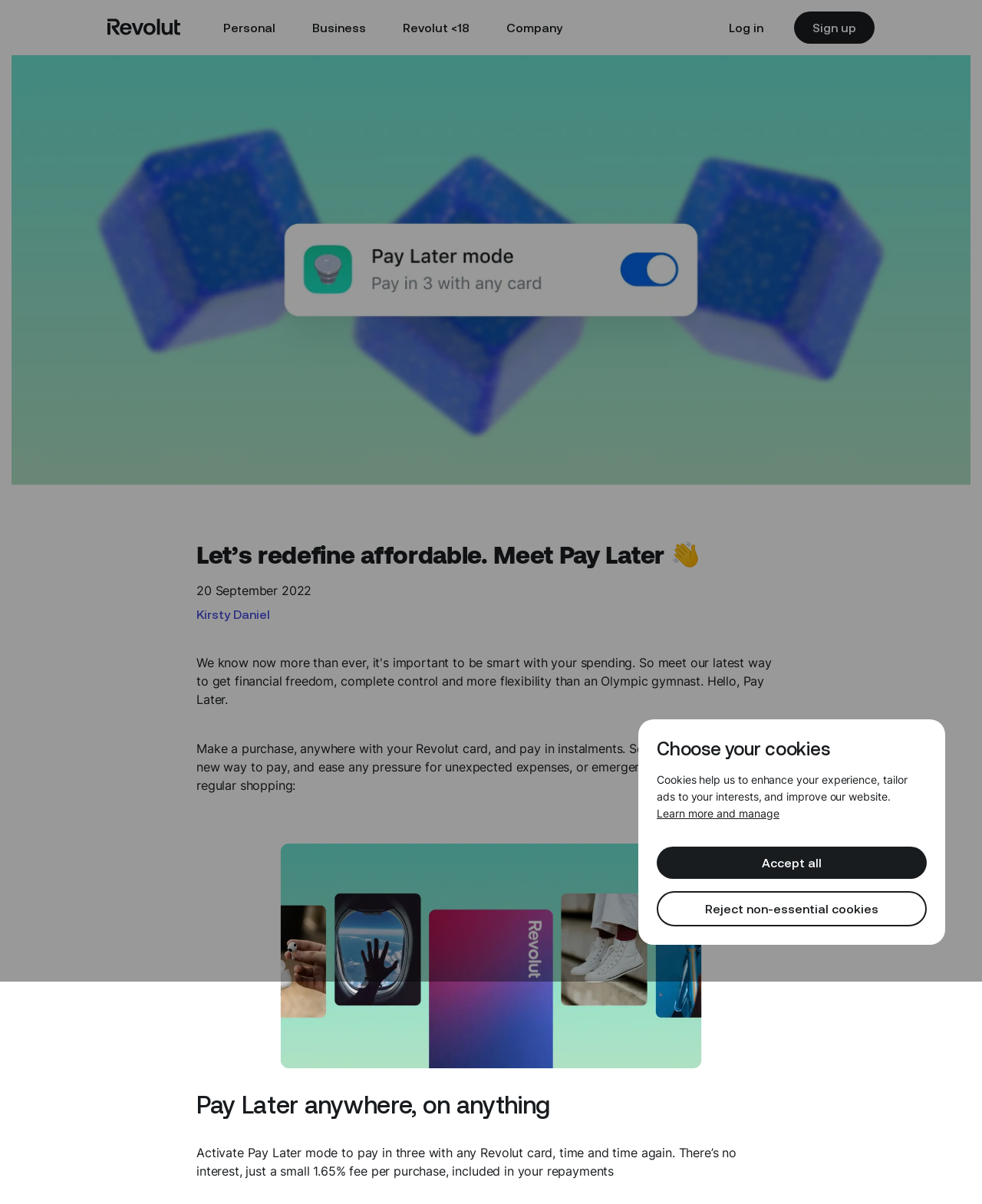Locate the bounding box coordinates of the area you need to click to fulfill this instruction: 'Log in to account'. The coordinates must be in the form of four float numbers ranging from 0 to 1: [left, top, right, bottom].

[0.723, 0.01, 0.796, 0.036]